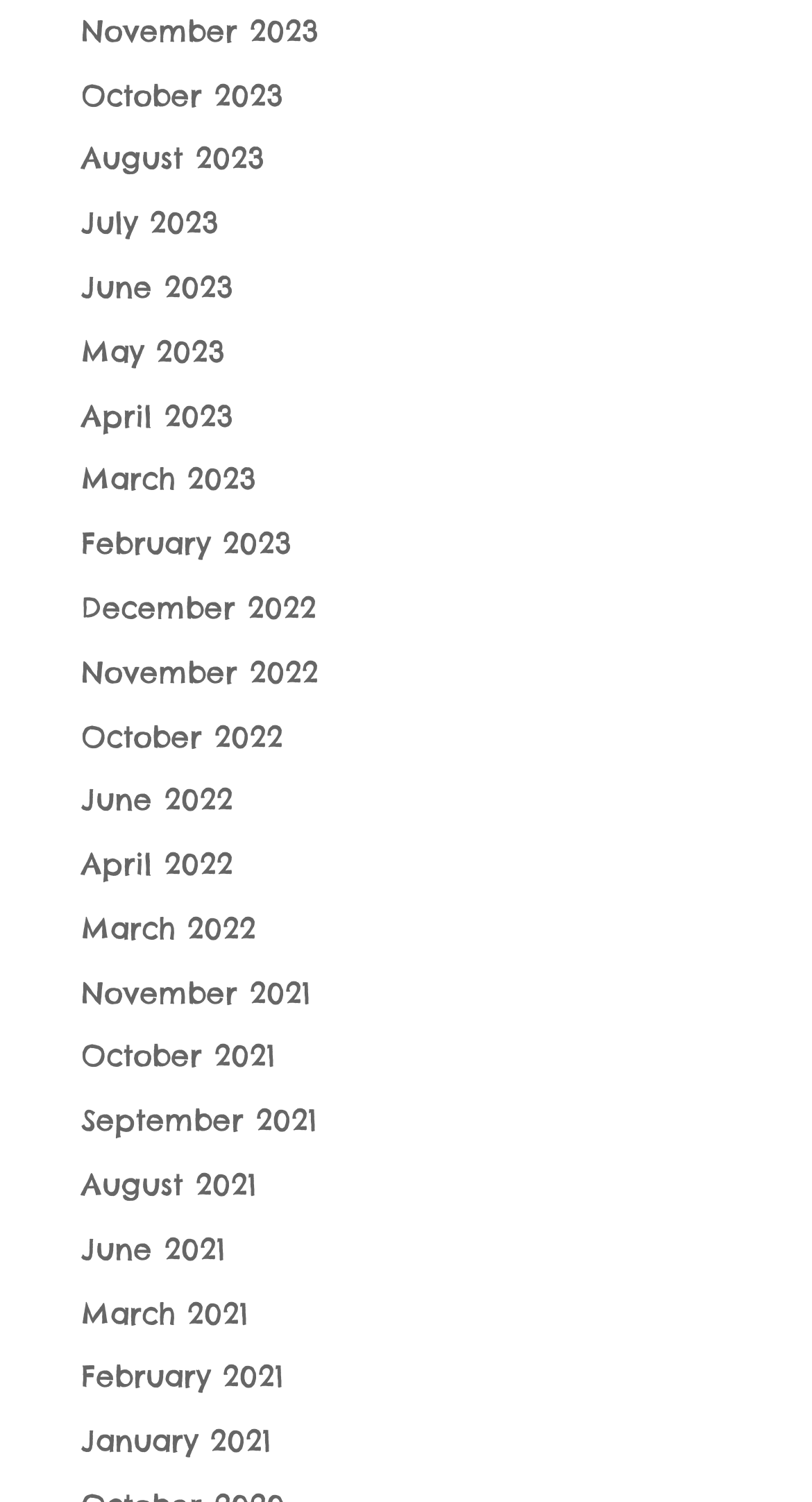Determine the bounding box coordinates of the clickable element to achieve the following action: 'go to October 2022'. Provide the coordinates as four float values between 0 and 1, formatted as [left, top, right, bottom].

[0.1, 0.478, 0.349, 0.503]